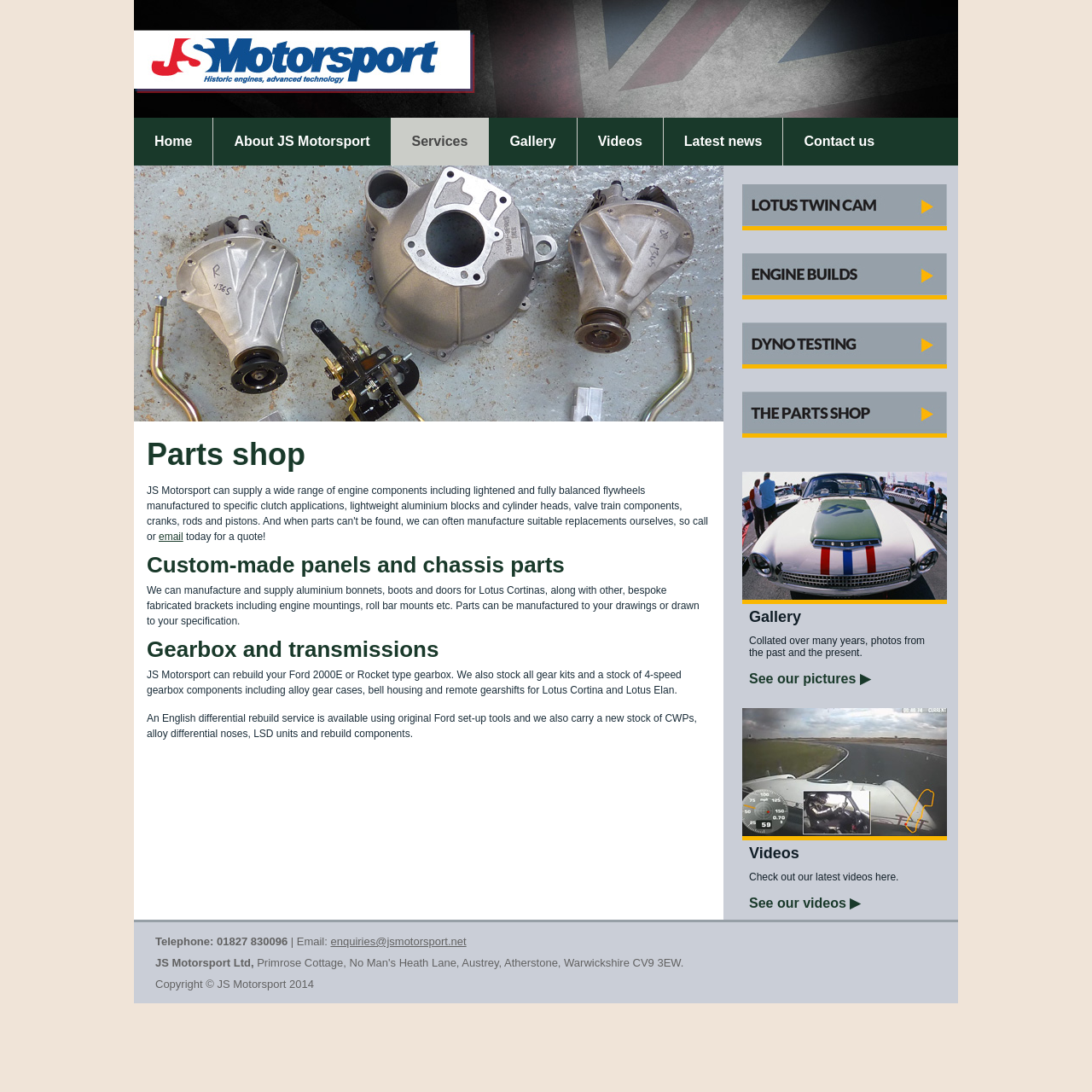What is the company's phone number?
Examine the image and provide an in-depth answer to the question.

I found the company's phone number in the footer section of the webpage, where it is mentioned as 'Telephone: 01827 830096'.